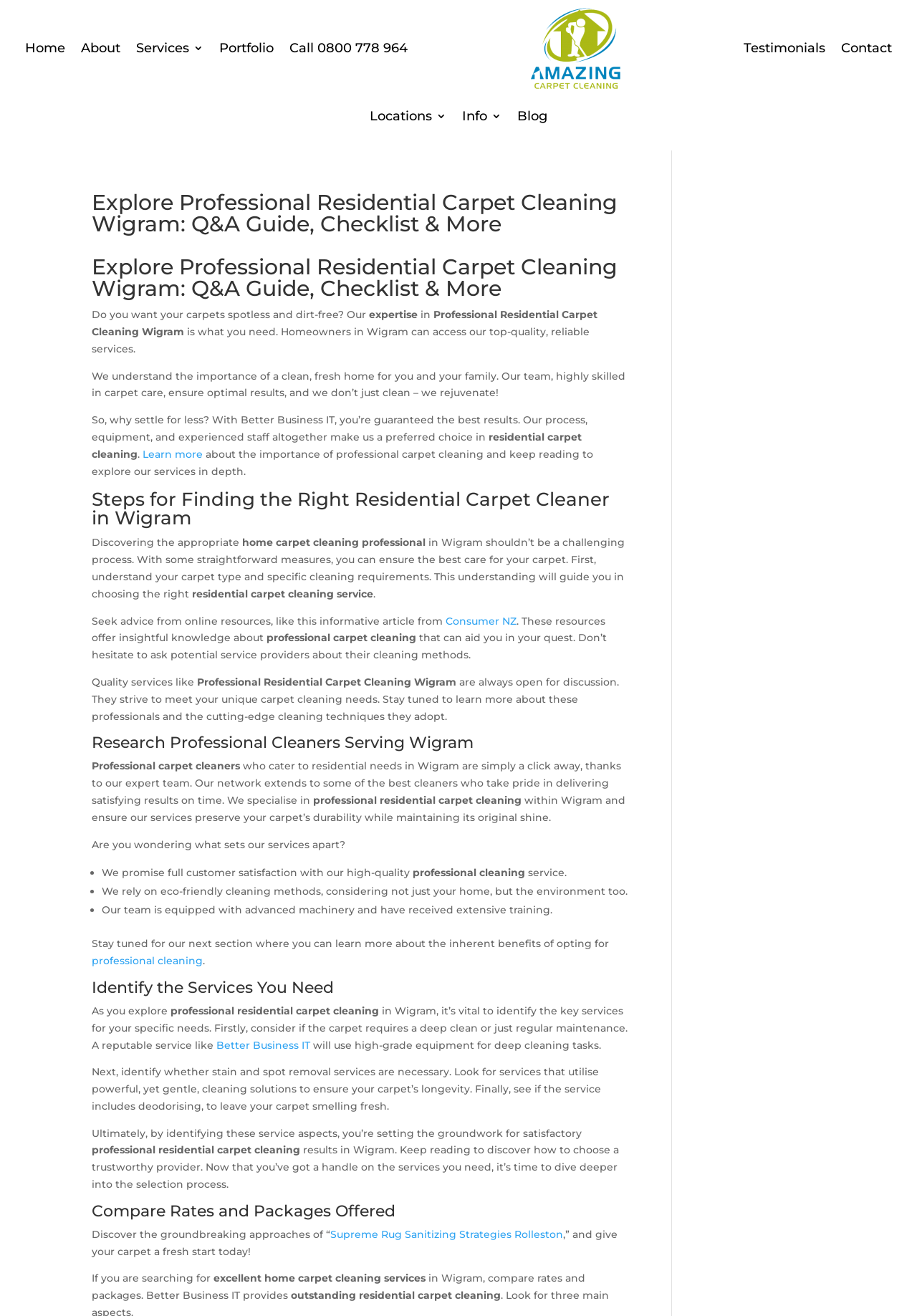Determine and generate the text content of the webpage's headline.

Explore Professional Residential Carpet Cleaning Wigram: Q&A Guide, Checklist & More